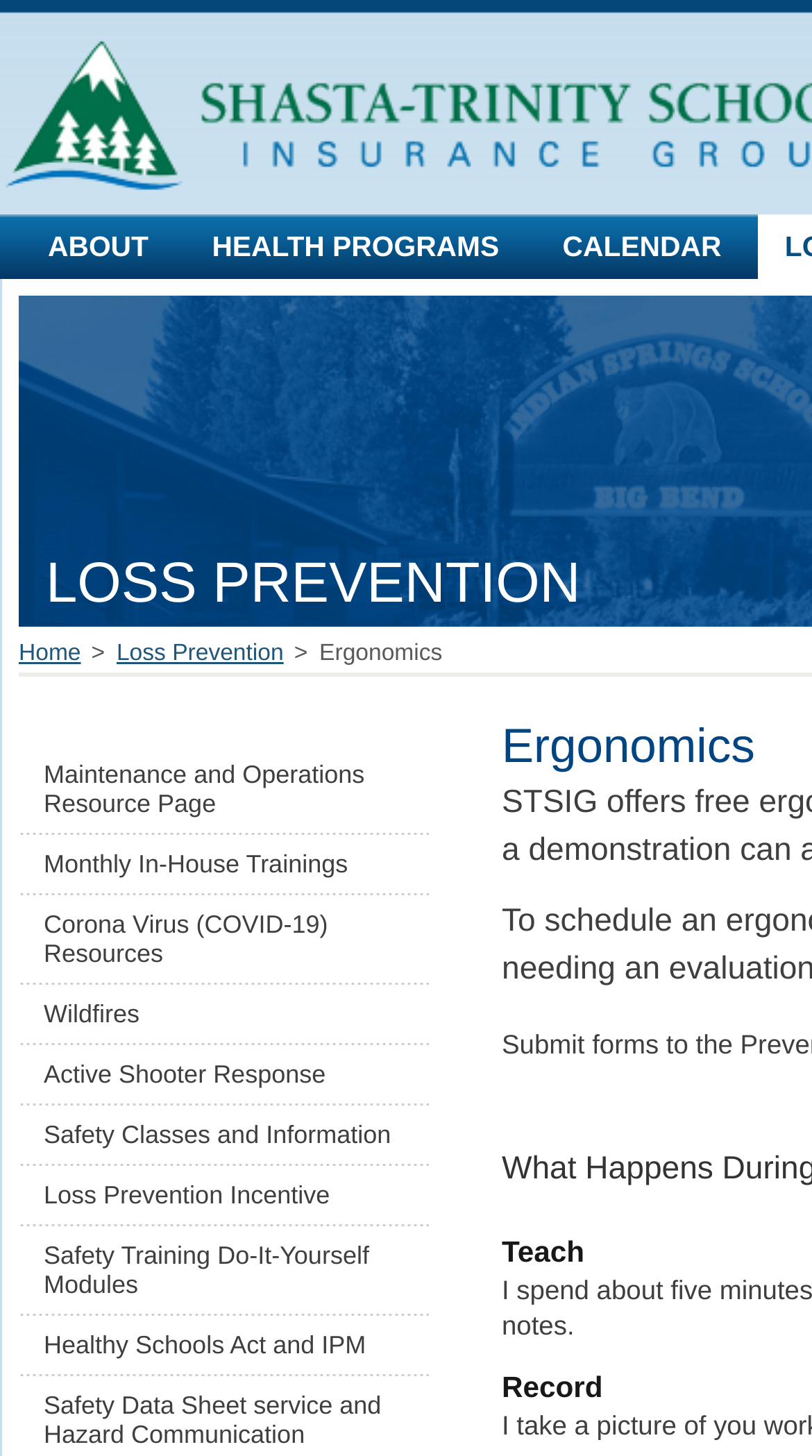What is the name of the insurance group?
Could you answer the question in a detailed manner, providing as much information as possible?

Based on the image at the top of the webpage, the name of the insurance group is Shasta Trinity Schools Insurance Group.